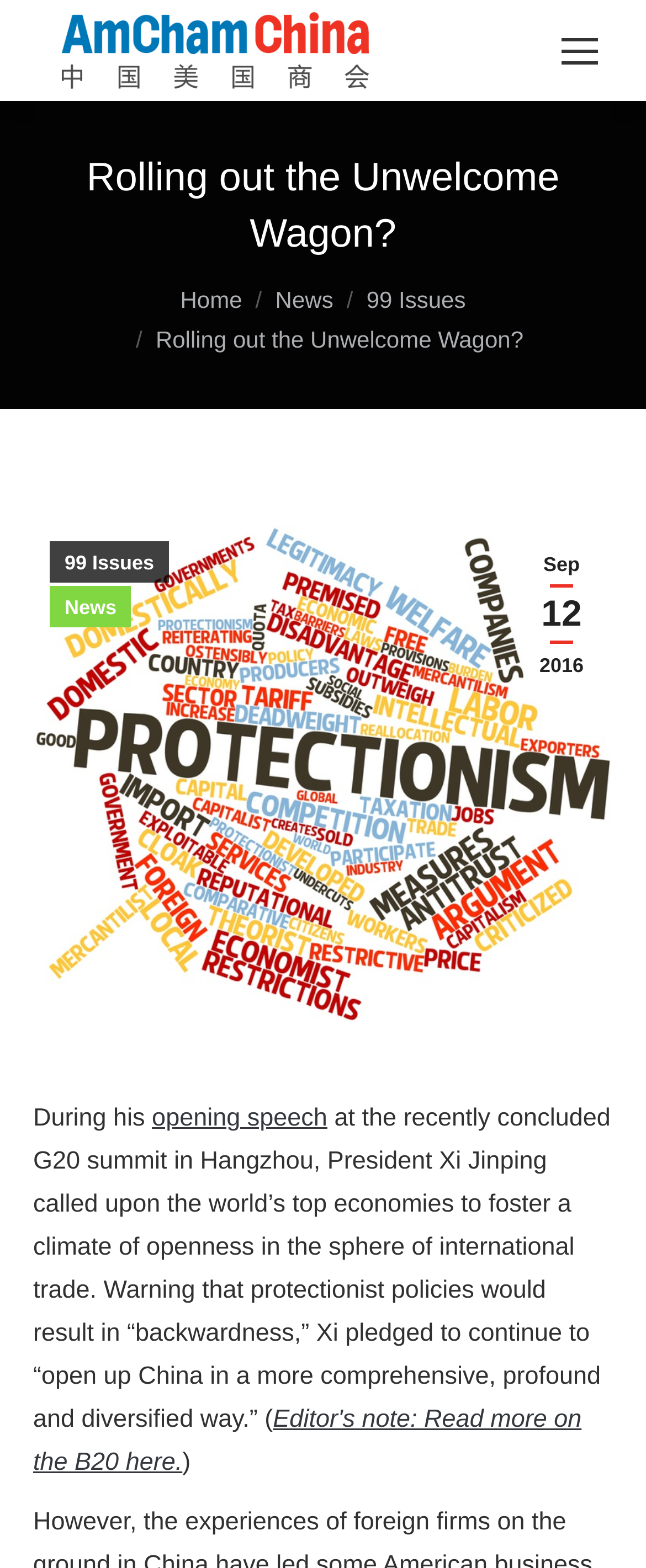Based on the image, please elaborate on the answer to the following question:
What is the date of the article?

The date of the article can be found in the middle of the webpage, where the text 'Sep 12 2016' is displayed. This text is a link and is part of the article's metadata.